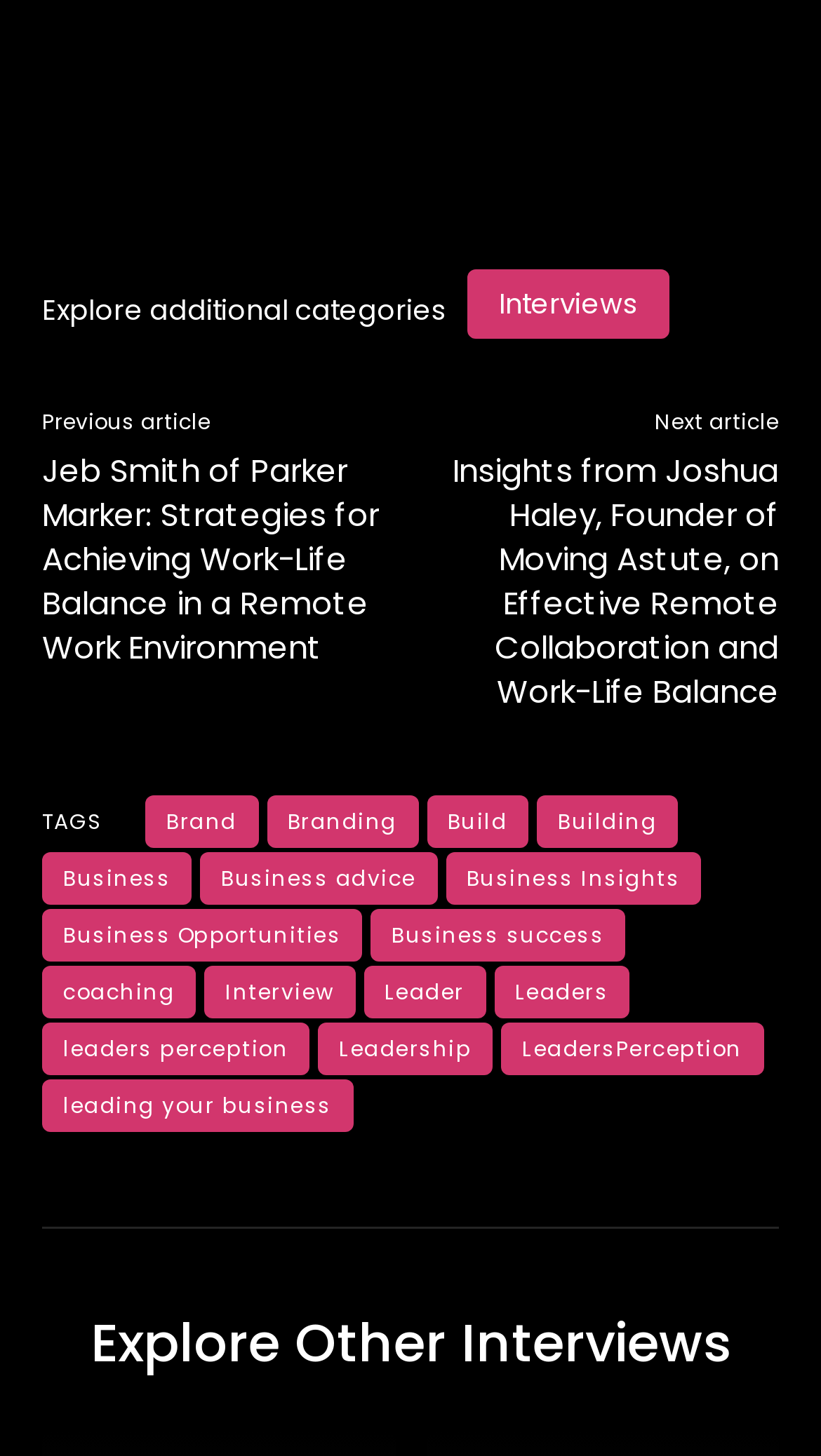How many tags are available?
Please interpret the details in the image and answer the question thoroughly.

I counted the number of links under the 'TAGS' static text, which are 'Brand', 'Branding', 'Build', 'Building', 'Business', 'Business advice', 'Business Insights', 'Business Opportunities', 'Business success', 'coaching', 'Interview', 'Leader', 'Leaders', 'leaders perception', and 'Leadership'. There are 15 tags in total.